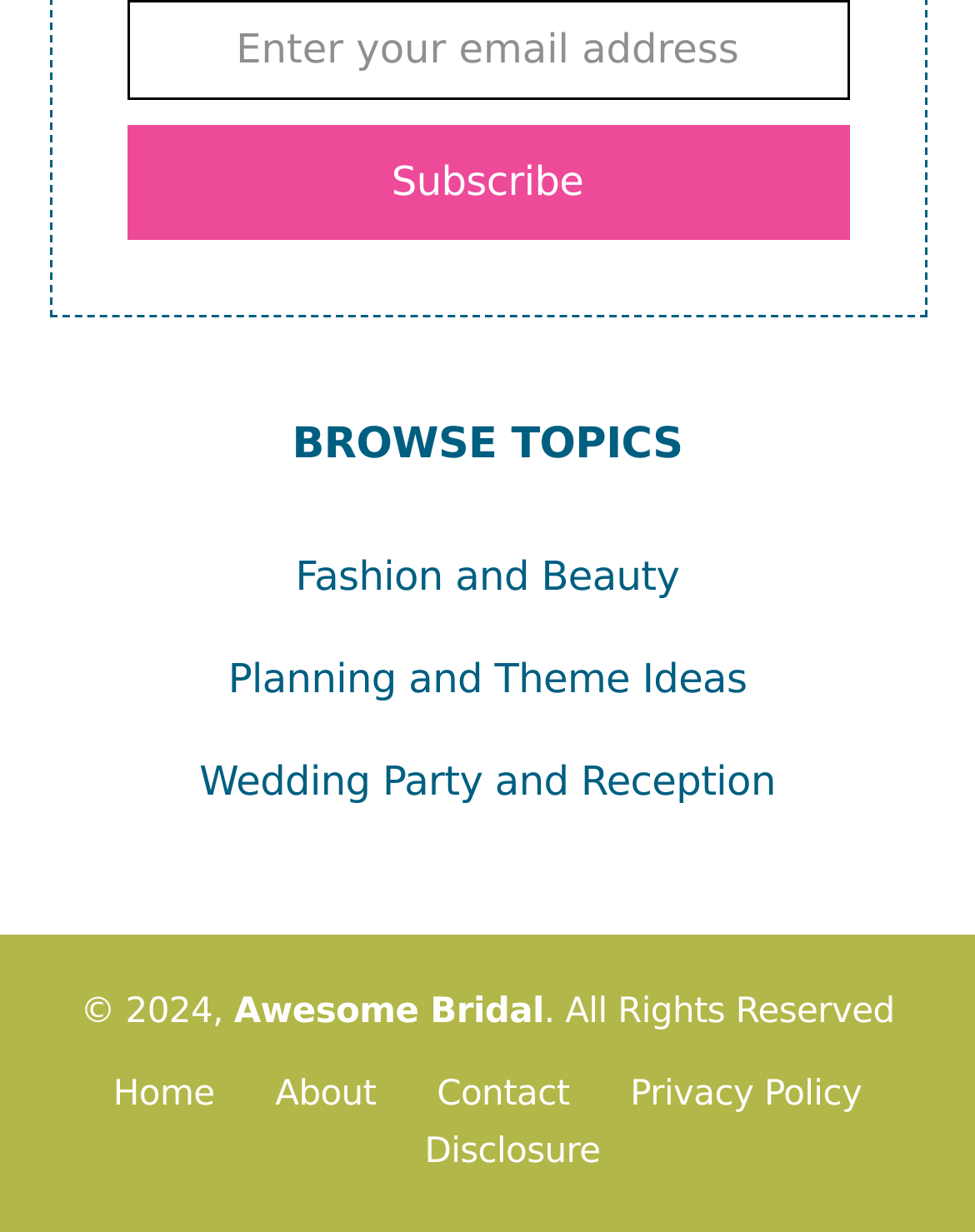Determine the bounding box coordinates of the element that should be clicked to execute the following command: "Contact Awesome Bridal".

[0.448, 0.872, 0.584, 0.905]